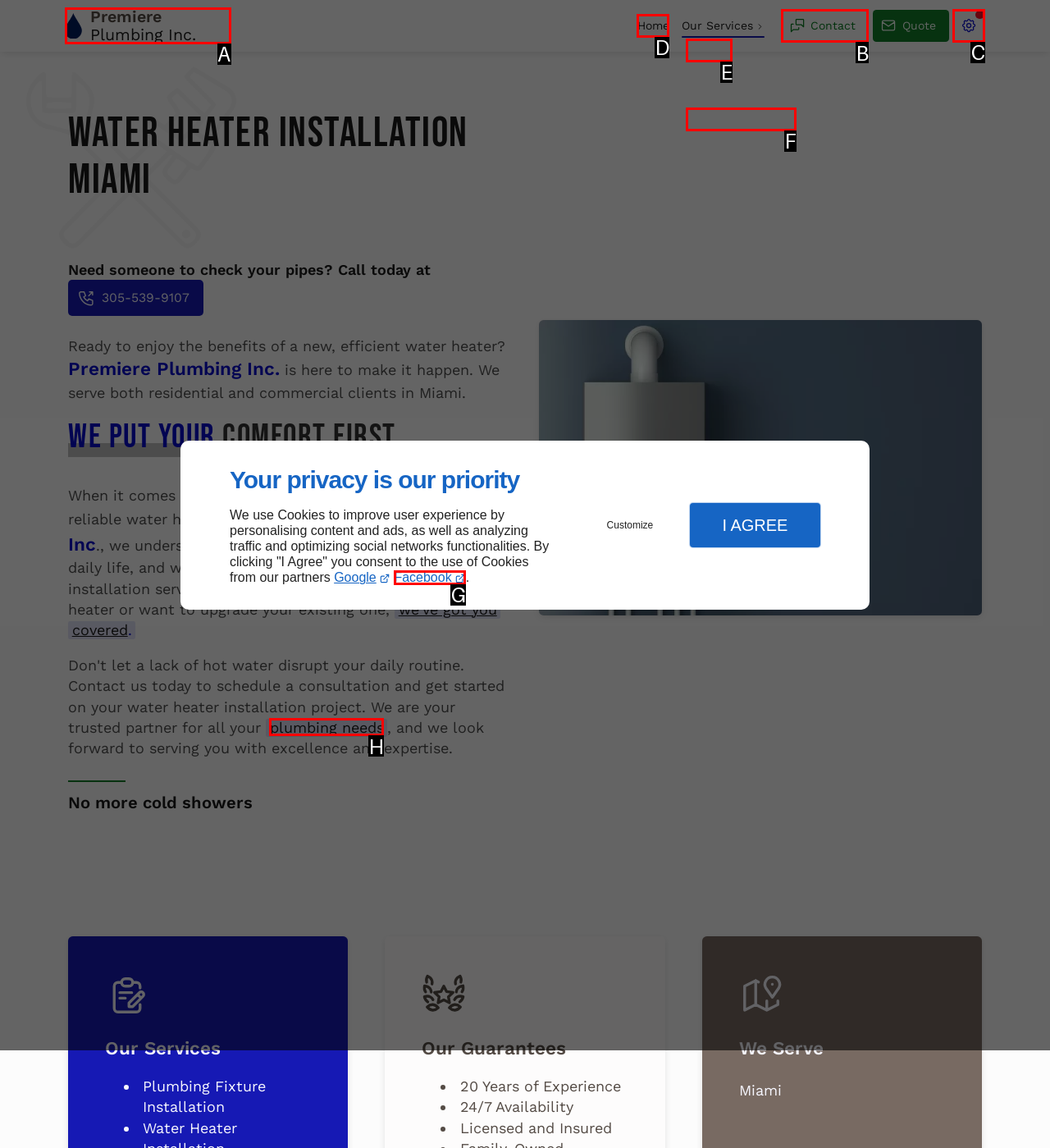Select the correct HTML element to complete the following task: Click the 'Contact' button
Provide the letter of the choice directly from the given options.

B